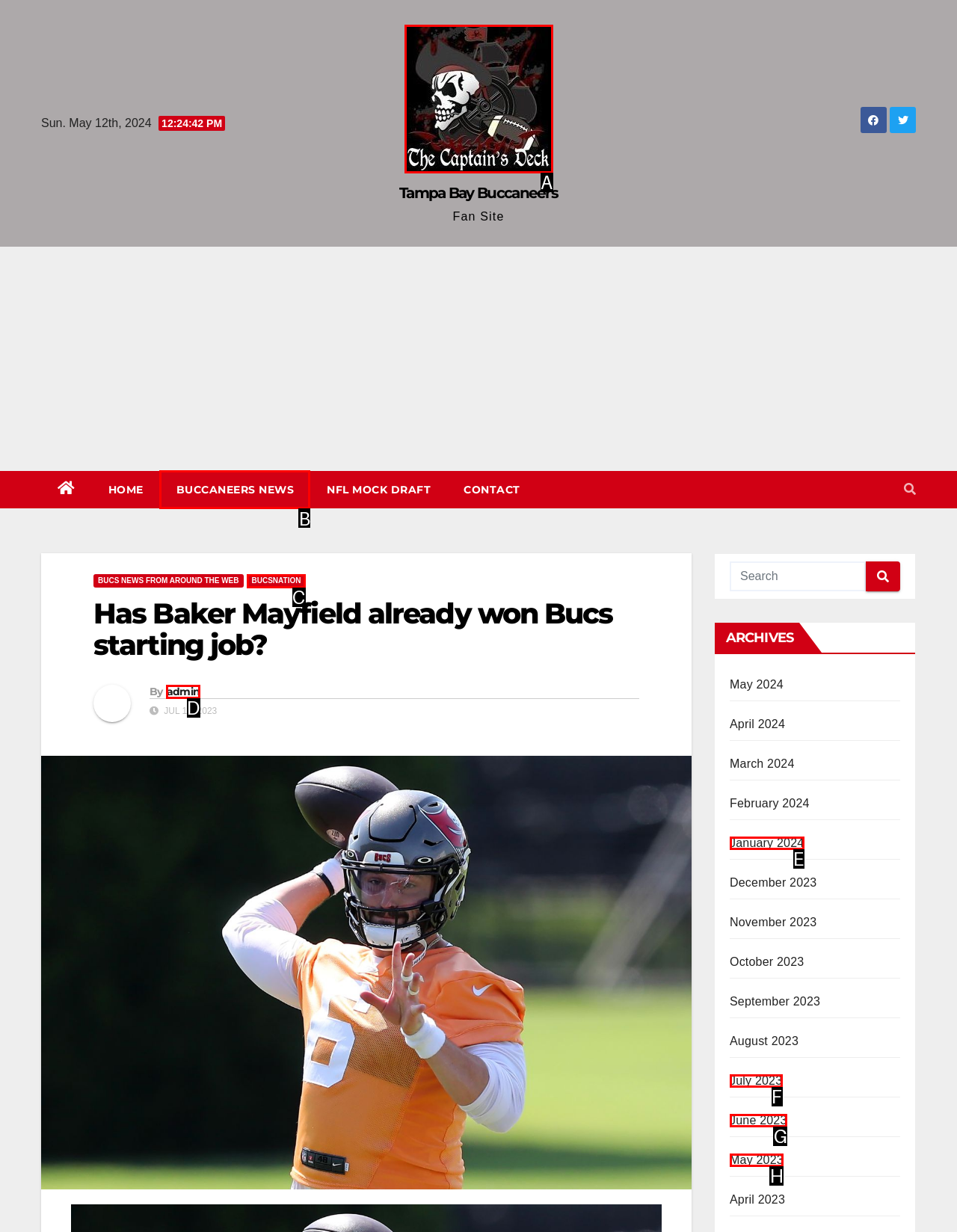Specify which UI element should be clicked to accomplish the task: Click on the Buccaneers News link. Answer with the letter of the correct choice.

B